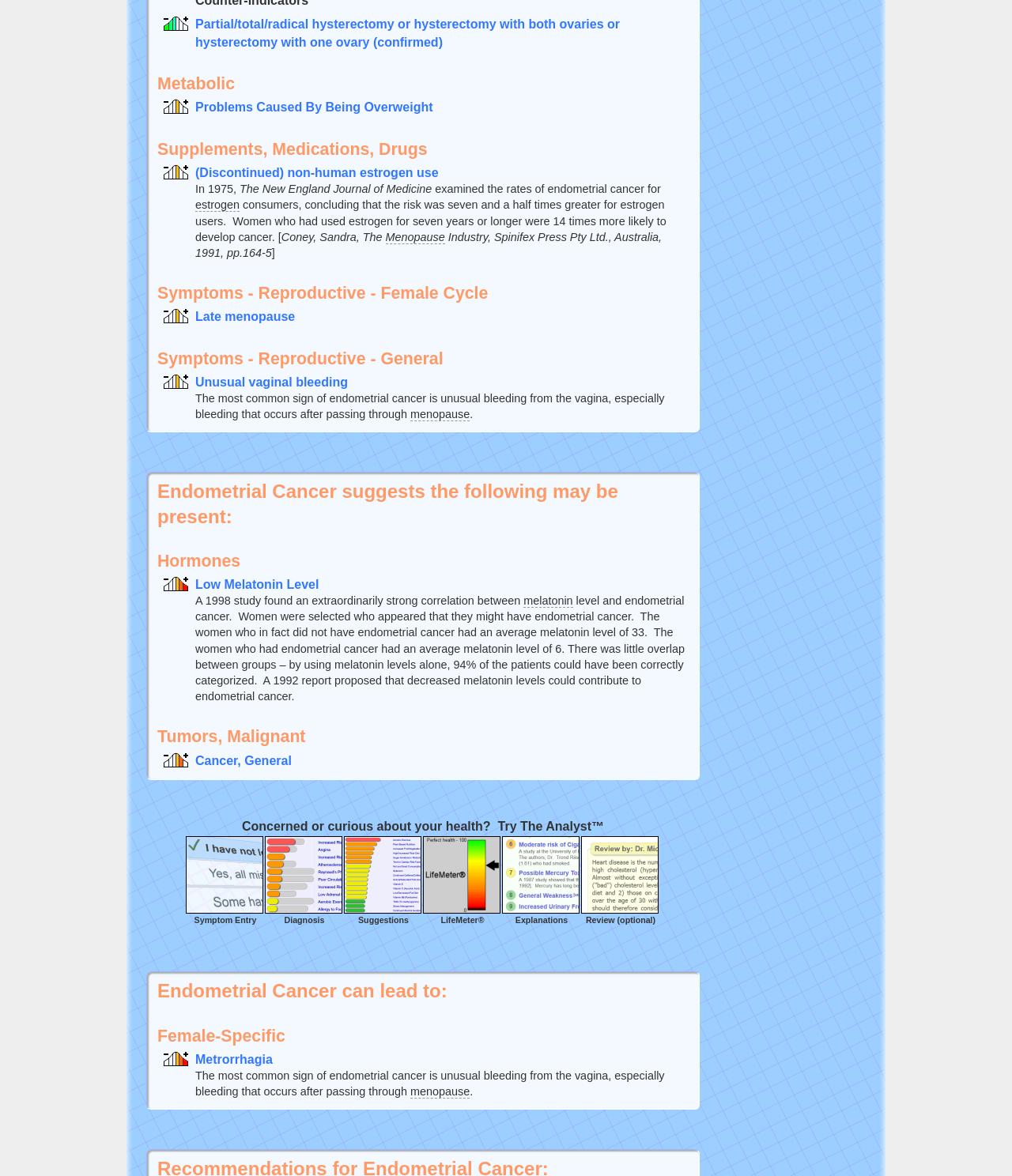Show me the bounding box coordinates of the clickable region to achieve the task as per the instruction: "Click the link 'Diagnosis'".

[0.262, 0.771, 0.34, 0.779]